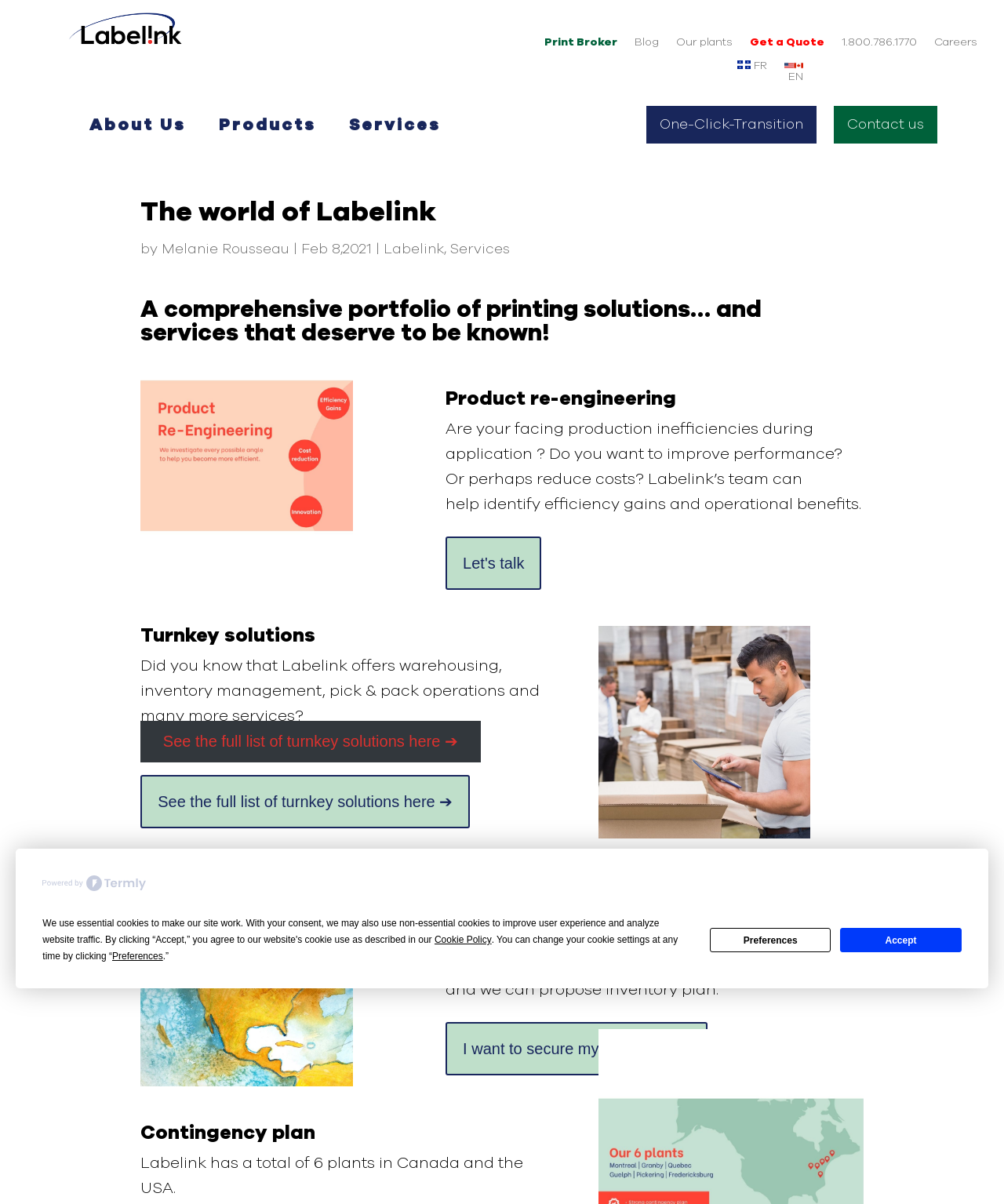Locate the bounding box coordinates of the element to click to perform the following action: 'Click on the 'Let's talk' link'. The coordinates should be given as four float values between 0 and 1, in the form of [left, top, right, bottom].

[0.444, 0.446, 0.539, 0.49]